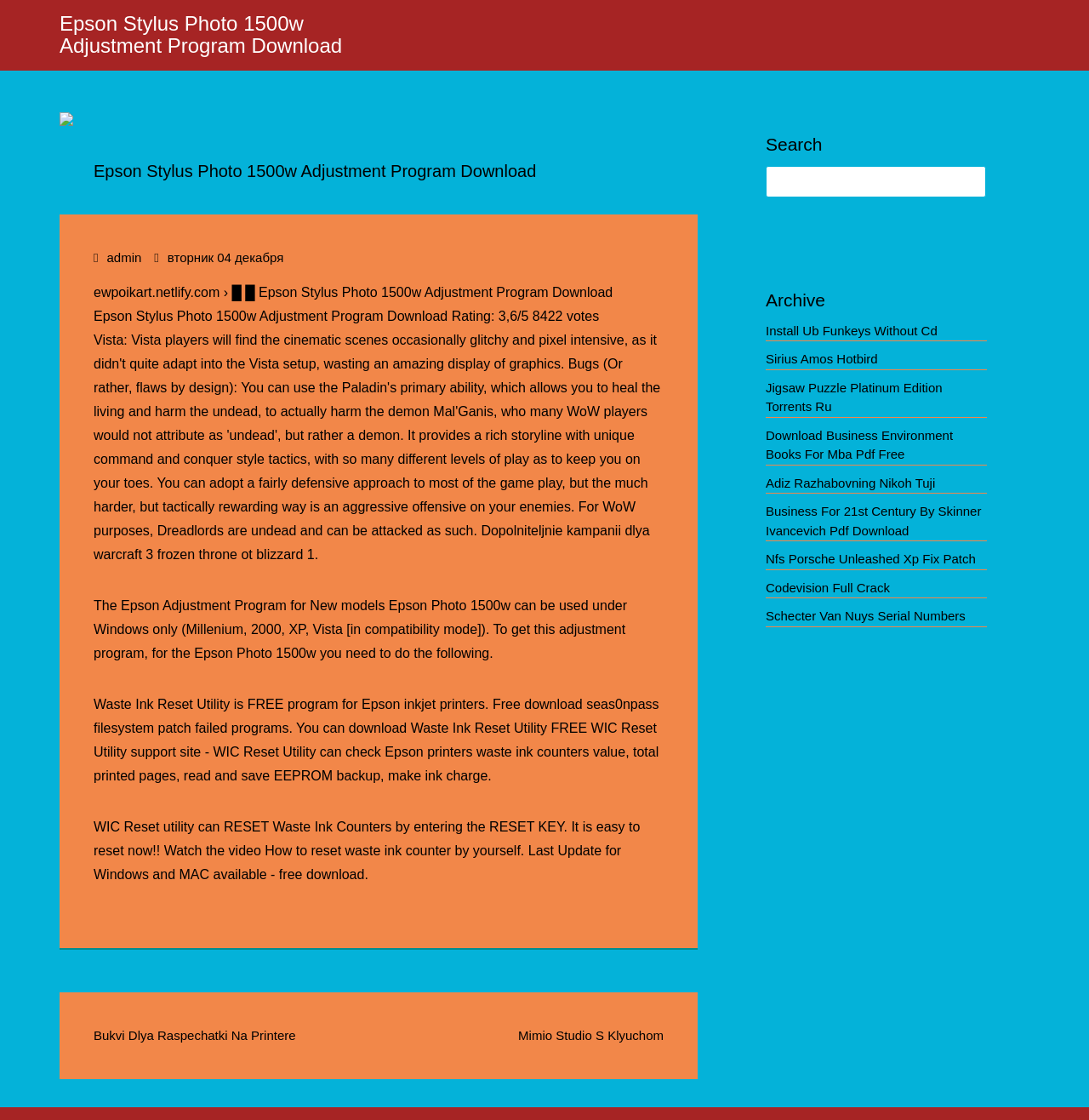Based on the image, give a detailed response to the question: What is the name of the Epson printer model?

The name of the Epson printer model can be found in the heading and link texts on the webpage, which is 'Epson Stylus Photo 1500w Adjustment Program Download'.